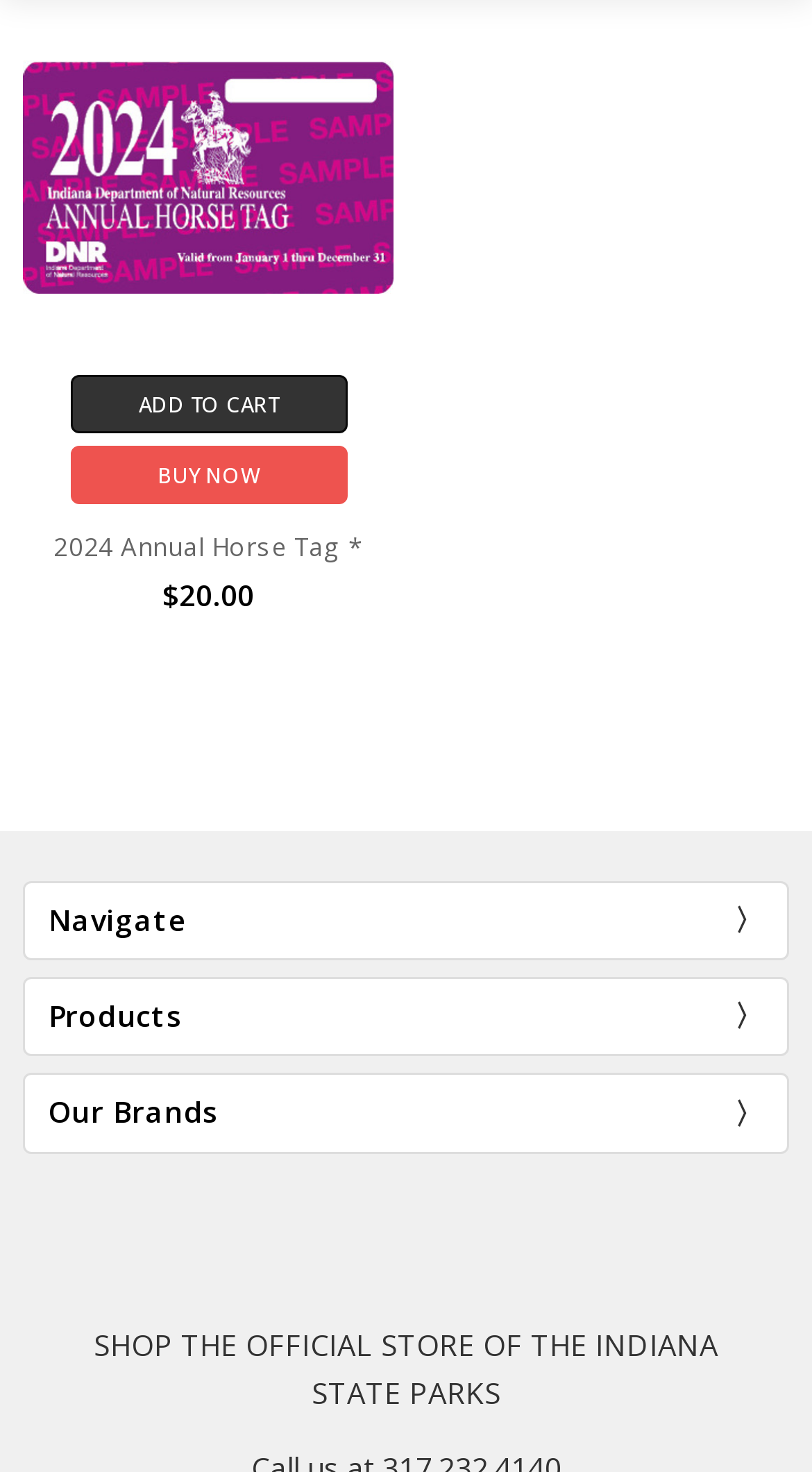What is the main category of the products in the footer?
Using the image provided, answer with just one word or phrase.

Products